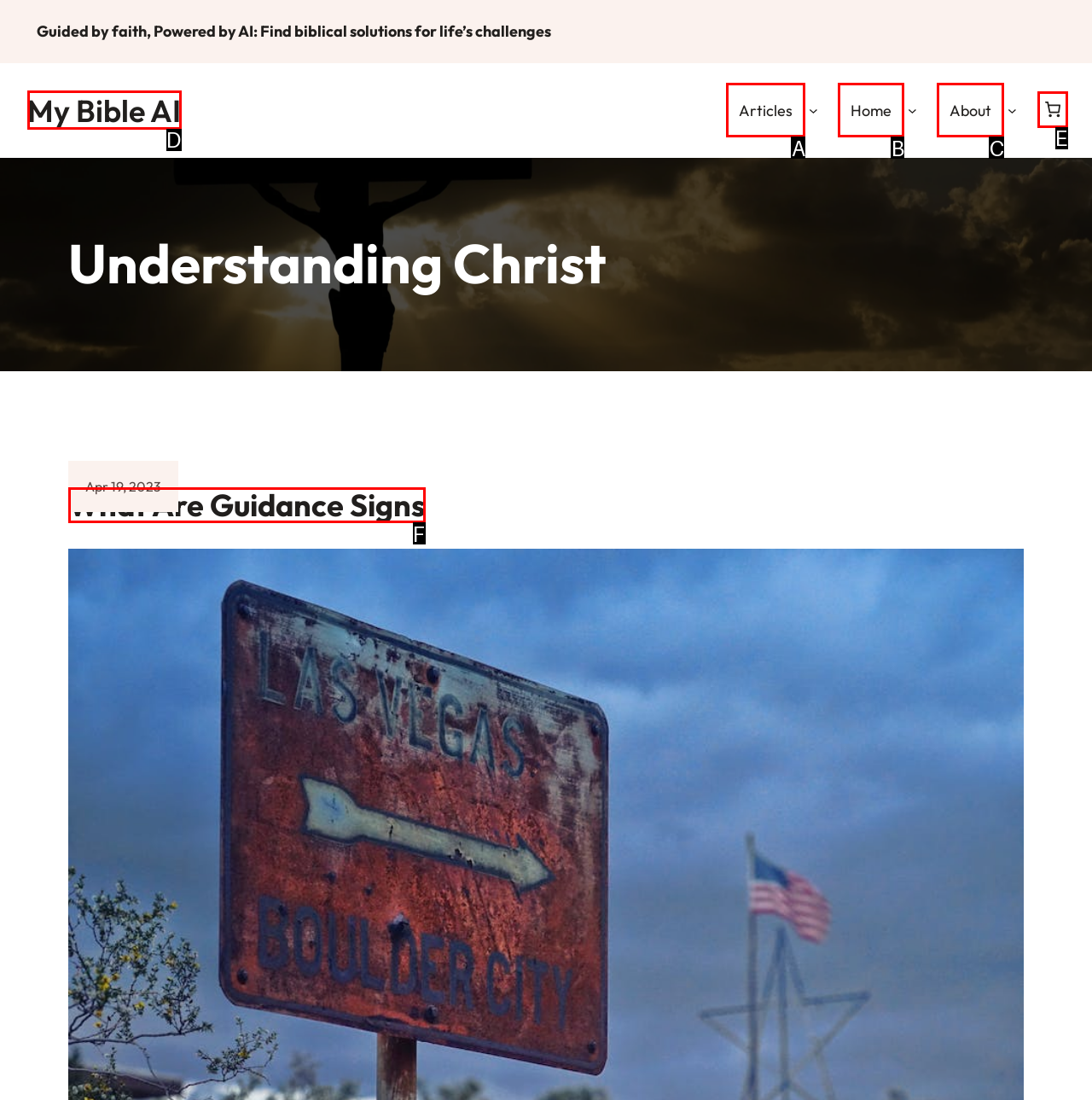Identify the letter that best matches this UI element description: My Bible AI
Answer with the letter from the given options.

D